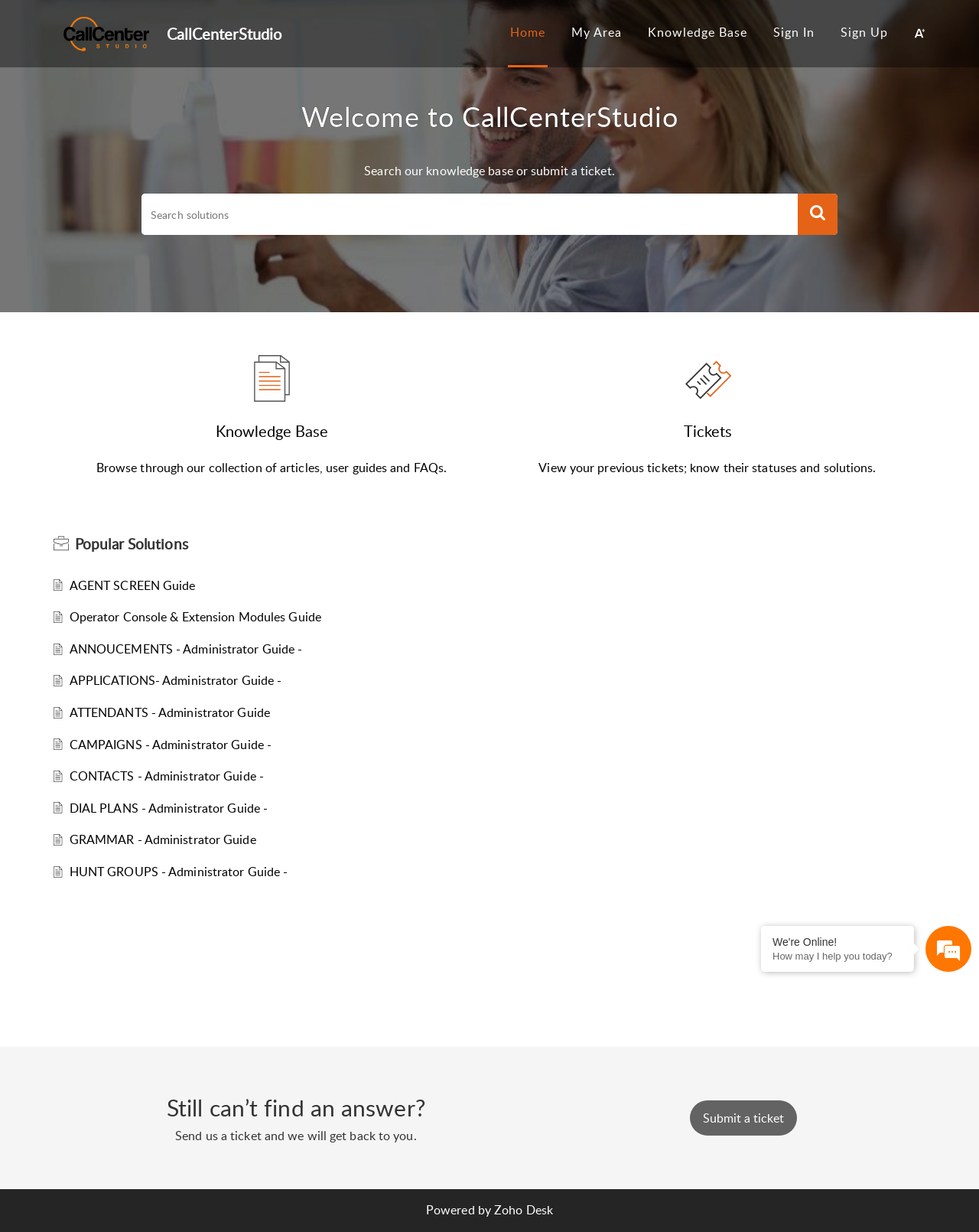What is the main purpose of this webpage?
Refer to the image and provide a detailed answer to the question.

Based on the webpage content, it appears to be a call center support portal where users can search for solutions, submit tickets, and access knowledge base articles and guides.